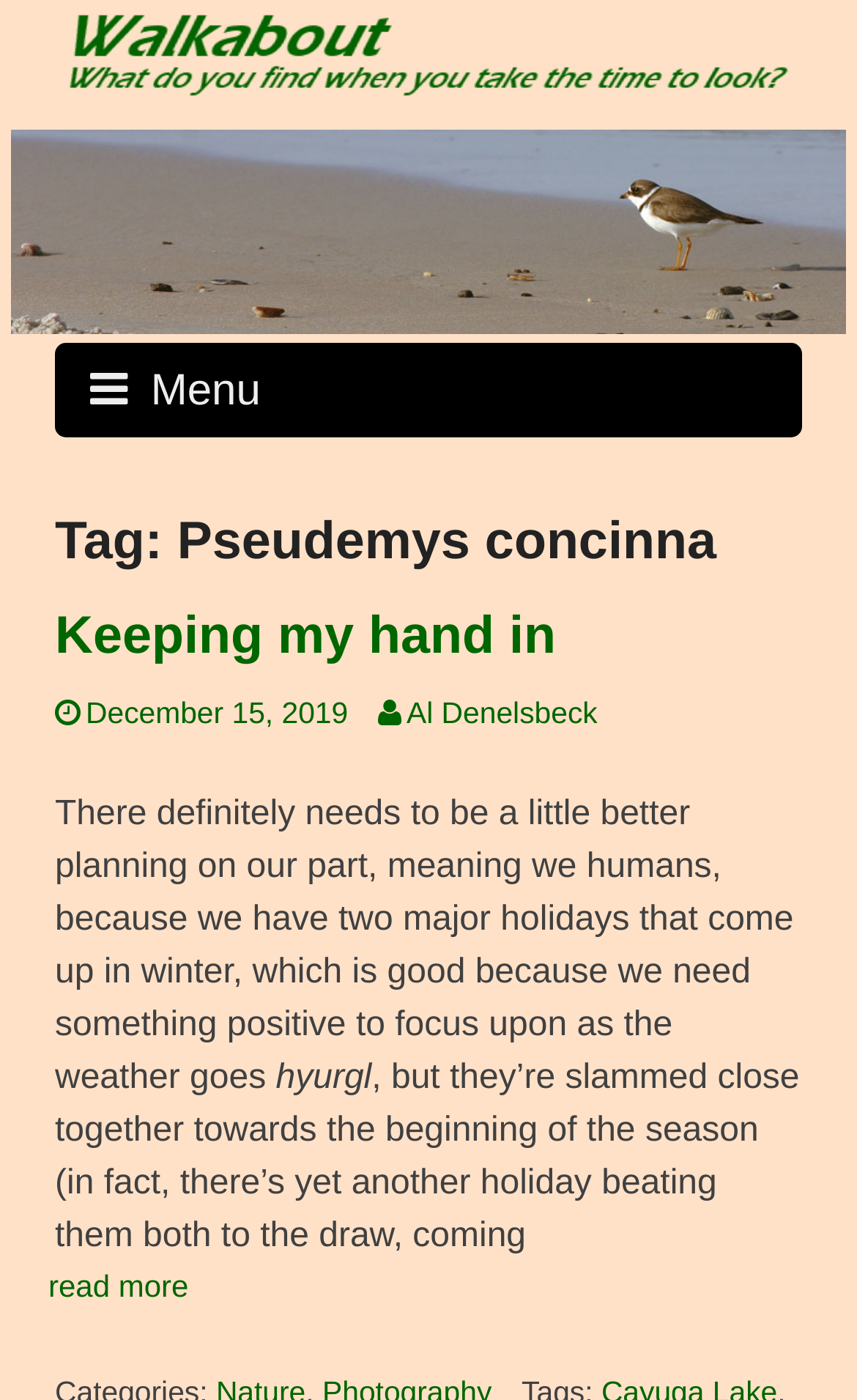Given the description: "Keeping my hand in", determine the bounding box coordinates of the UI element. The coordinates should be formatted as four float numbers between 0 and 1, [left, top, right, bottom].

[0.064, 0.433, 0.649, 0.475]